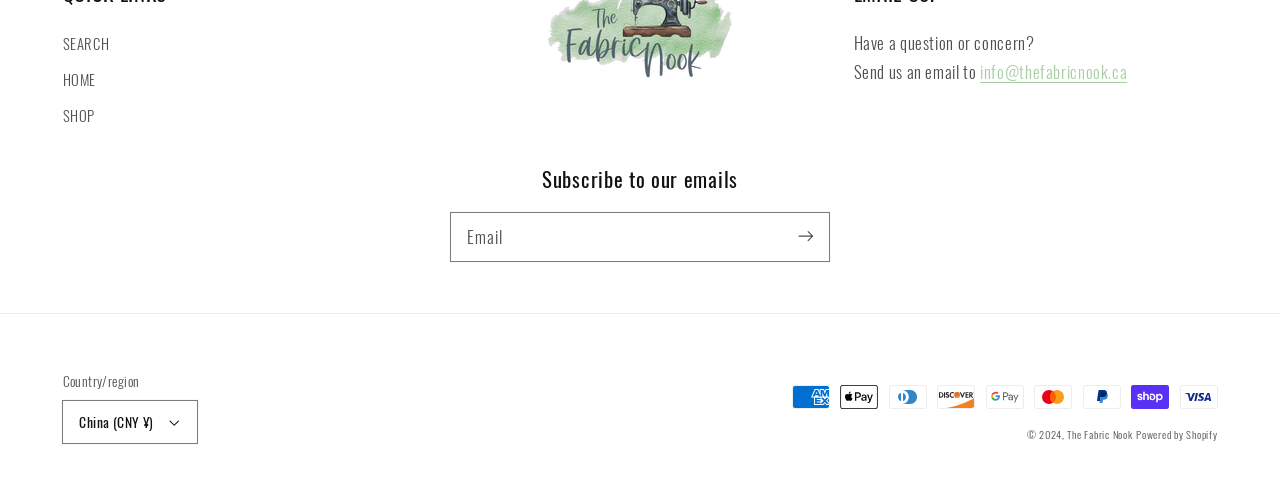Utilize the information from the image to answer the question in detail:
What payment methods are accepted?

The payment methods accepted can be seen in the section 'Payment methods' where multiple images of payment methods are displayed, including American Express, Apple Pay, Diners Club, Discover, Google Pay, Mastercard, PayPal, Shop Pay, and Visa.